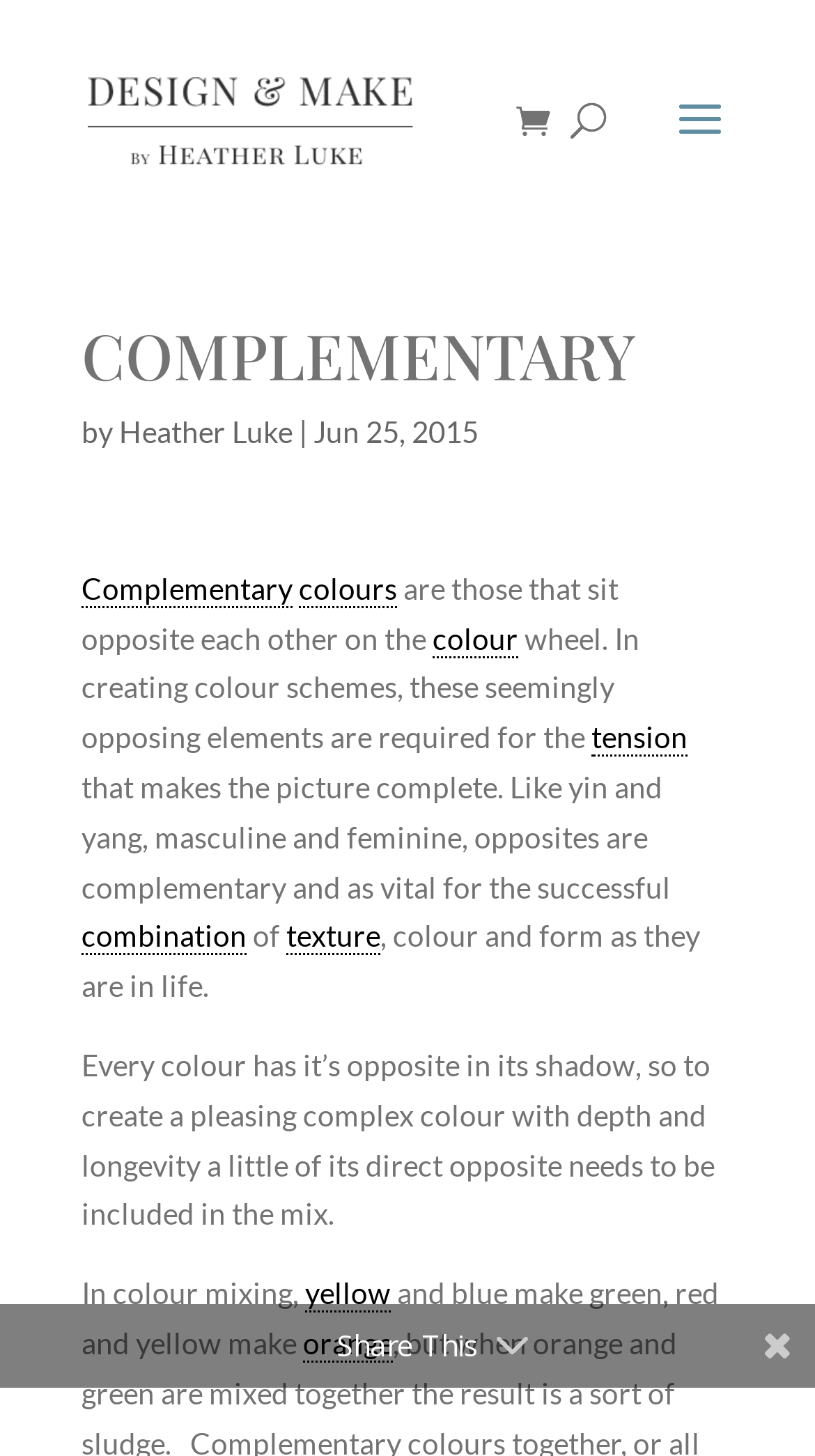What is the opposite of yellow in colour mixing?
Please provide a single word or phrase as your answer based on the screenshot.

blue